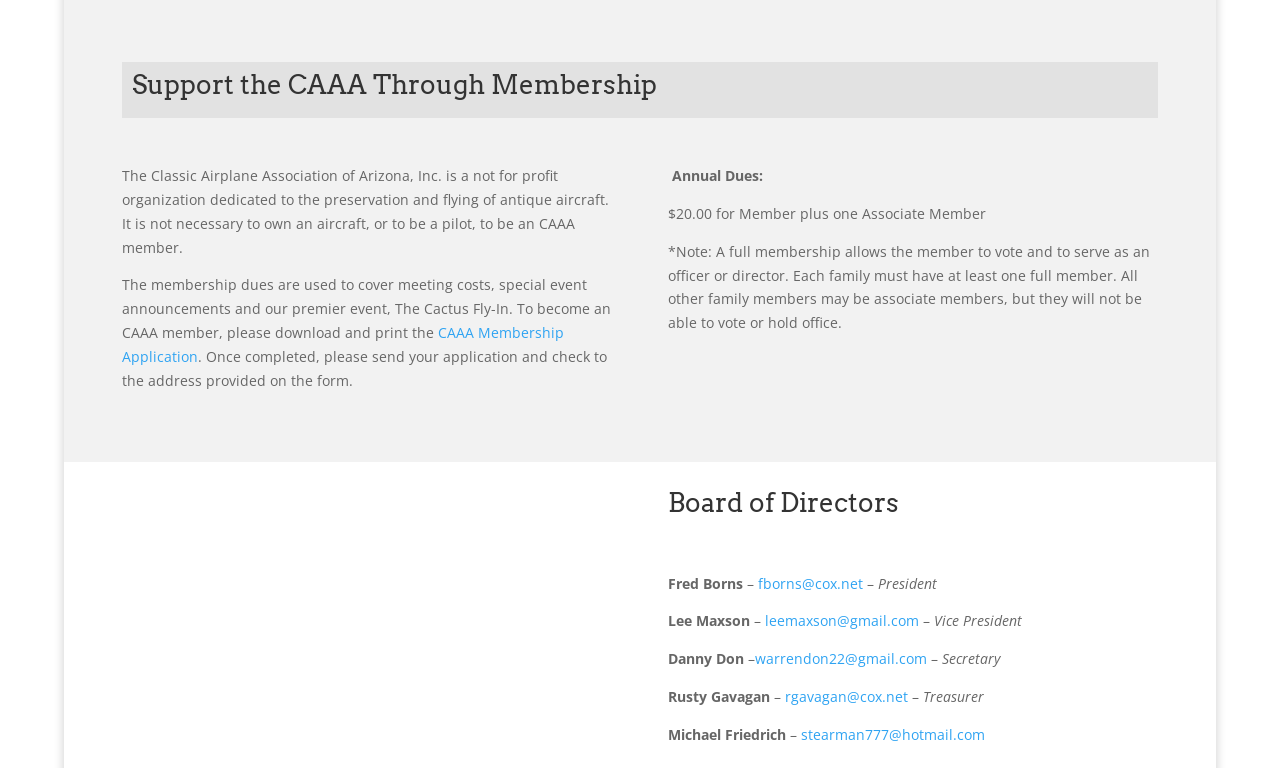Find the bounding box of the web element that fits this description: "rgavagan@cox.net".

[0.614, 0.895, 0.71, 0.919]